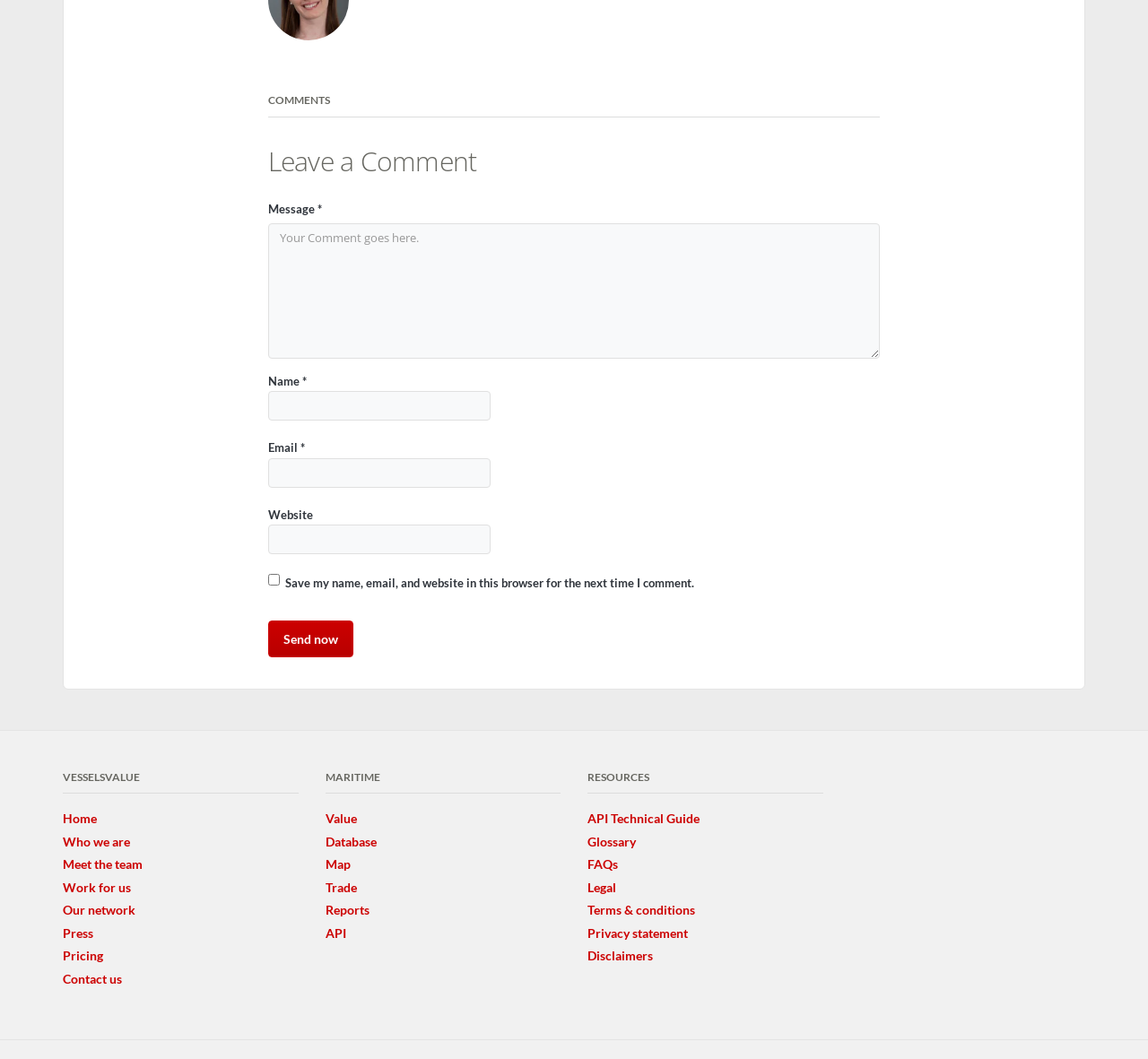Specify the bounding box coordinates of the area that needs to be clicked to achieve the following instruction: "View Value".

[0.283, 0.761, 0.311, 0.784]